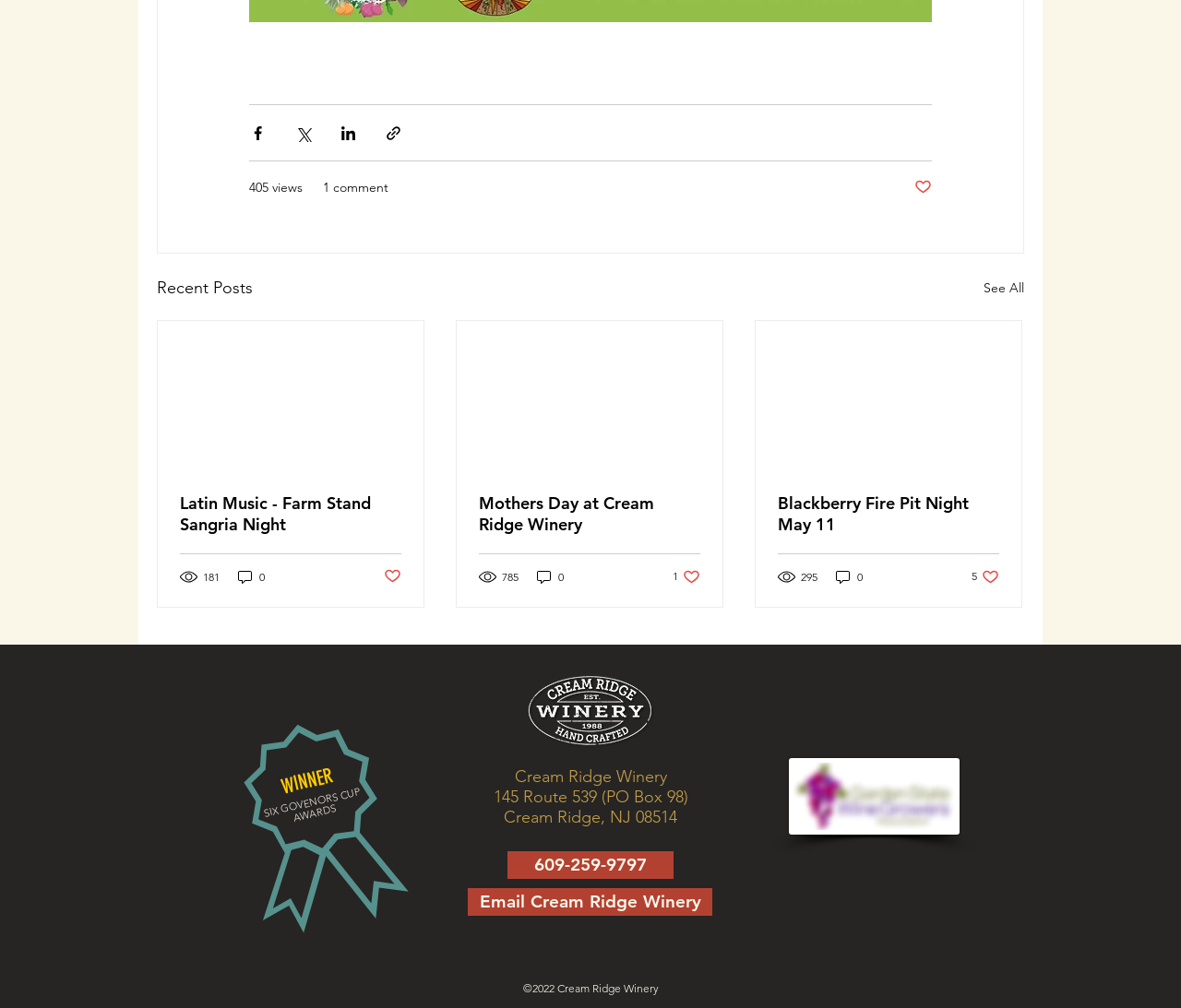Find the bounding box coordinates for the element that must be clicked to complete the instruction: "See all recent posts". The coordinates should be four float numbers between 0 and 1, indicated as [left, top, right, bottom].

[0.833, 0.273, 0.867, 0.299]